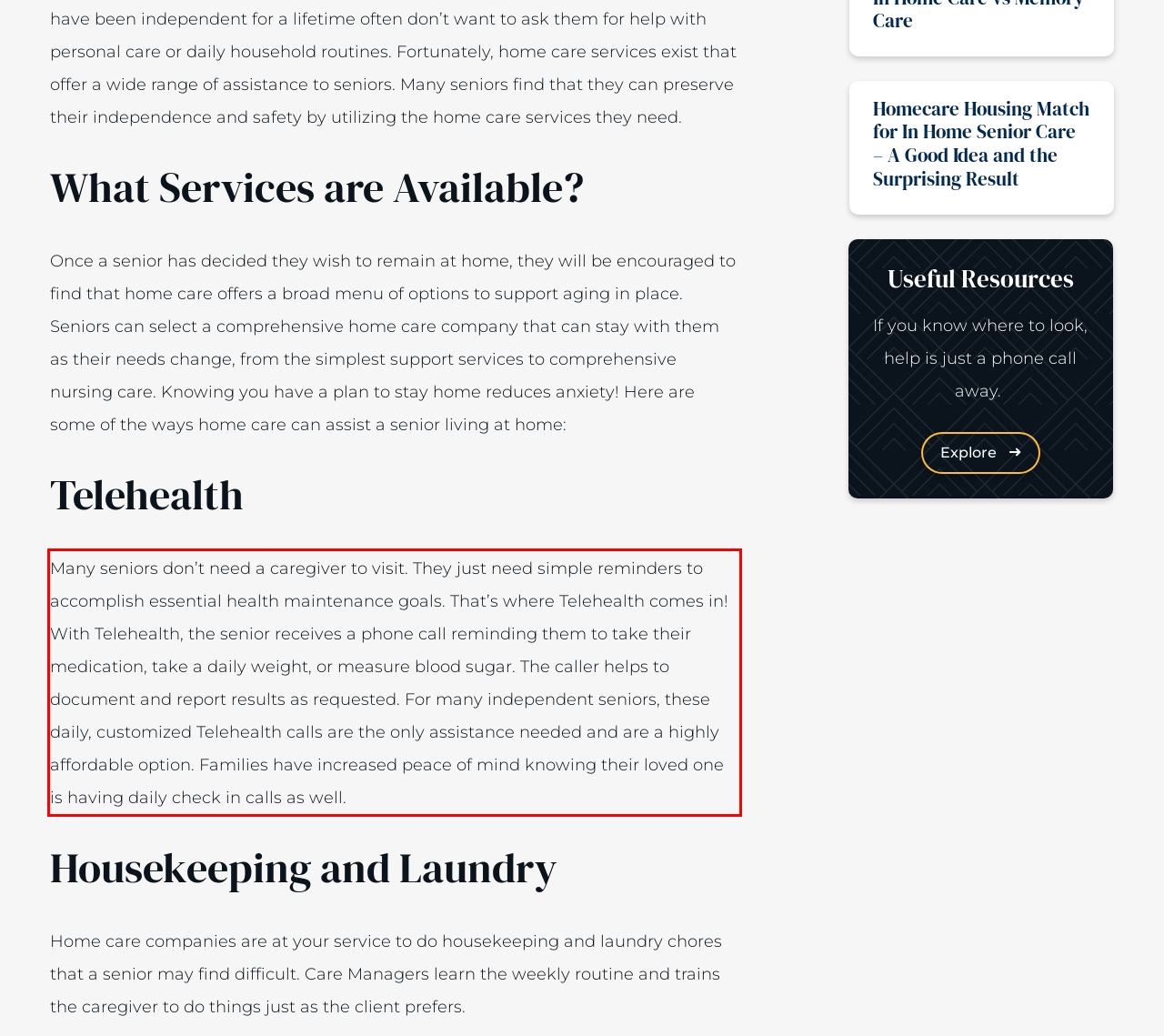Given a screenshot of a webpage with a red bounding box, please identify and retrieve the text inside the red rectangle.

Many seniors don’t need a caregiver to visit. They just need simple reminders to accomplish essential health maintenance goals. That’s where Telehealth comes in! With Telehealth, the senior receives a phone call reminding them to take their medication, take a daily weight, or measure blood sugar. The caller helps to document and report results as requested. For many independent seniors, these daily, customized Telehealth calls are the only assistance needed and are a highly affordable option. Families have increased peace of mind knowing their loved one is having daily check in calls as well.